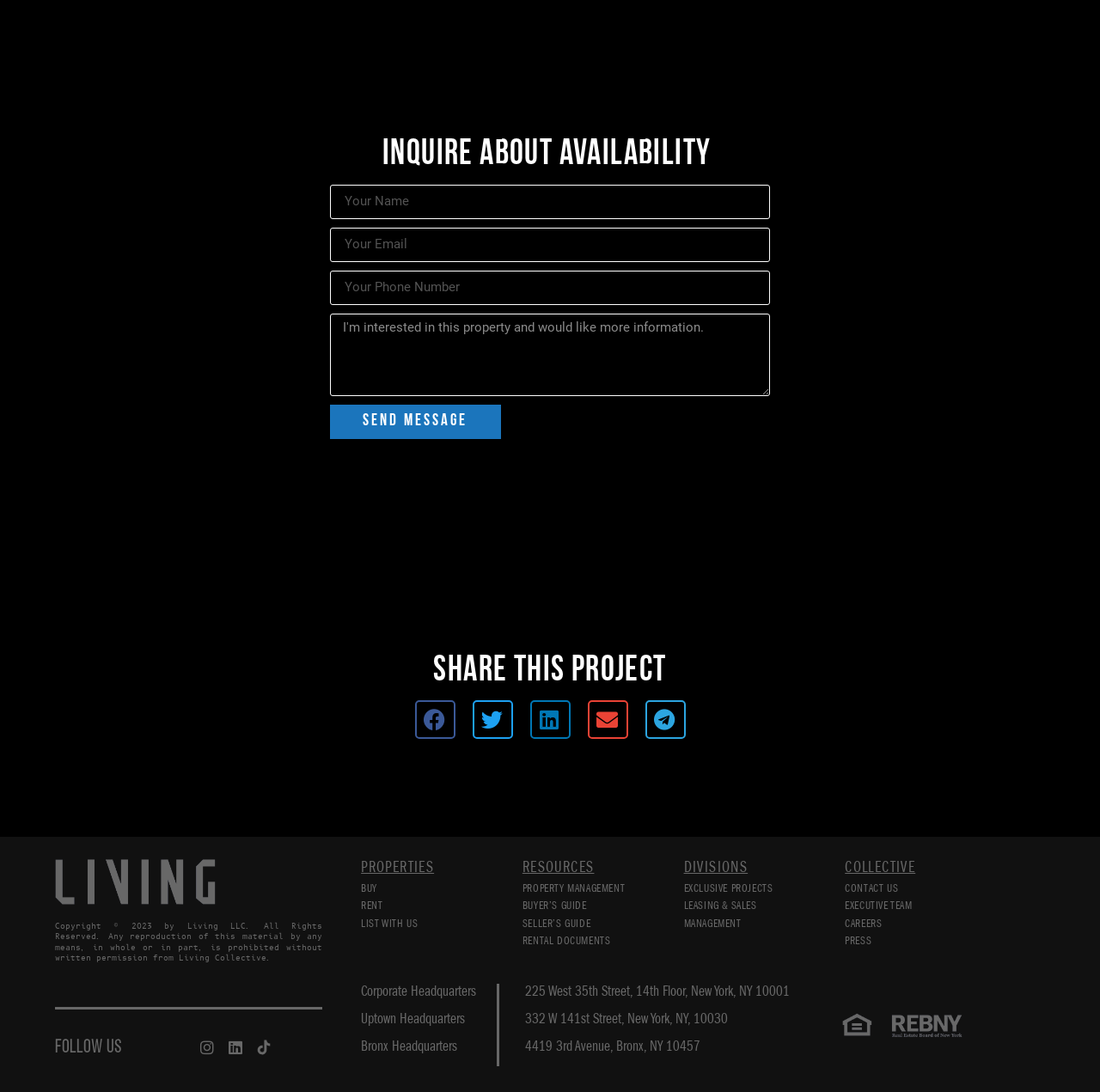Answer the following in one word or a short phrase: 
What is the purpose of the form at the top of the page?

Inquire about availability